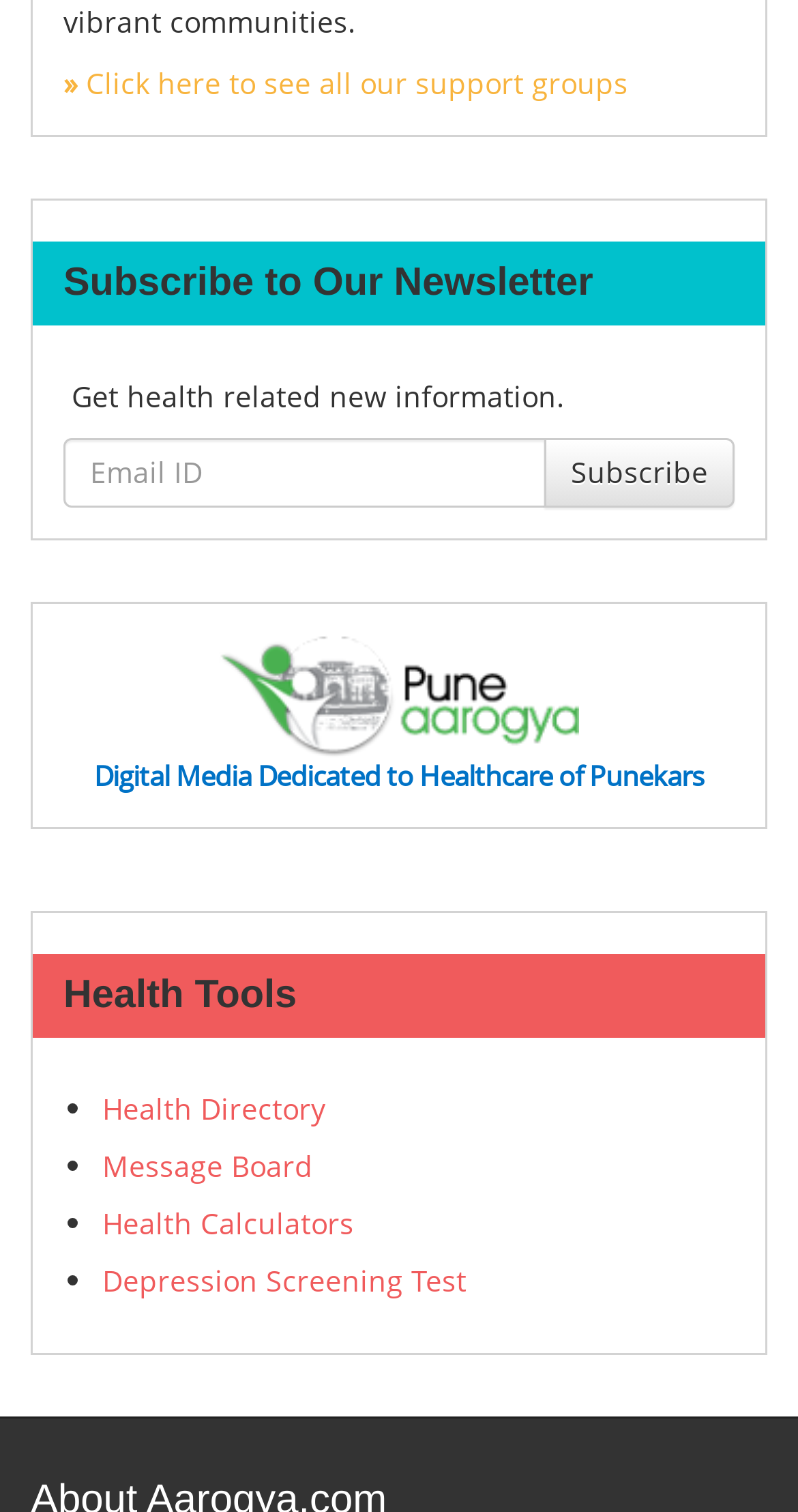What are the health tools provided?
Using the visual information, respond with a single word or phrase.

Health Directory, Message Board, Health Calculators, Depression Screening Test